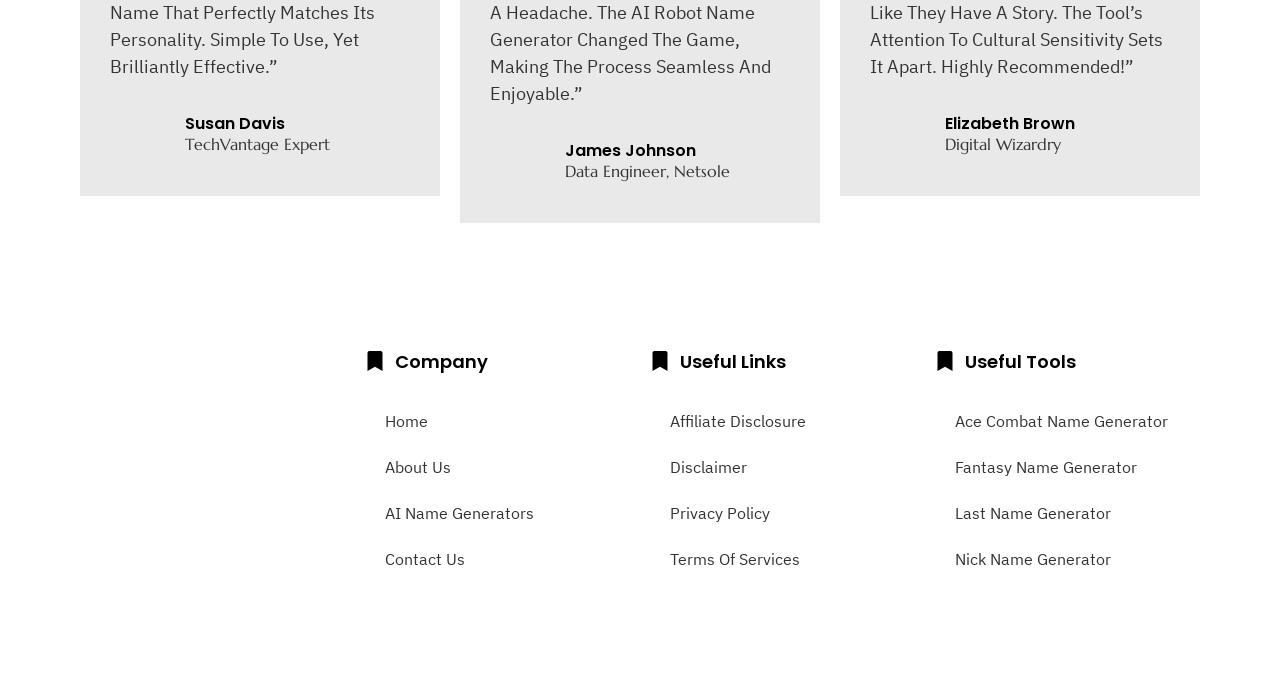How many main categories are on the webpage?
Look at the webpage screenshot and answer the question with a detailed explanation.

I identified three main categories on the webpage, which are 'Company', 'Useful Links', and 'Useful Tools', based on the heading elements.